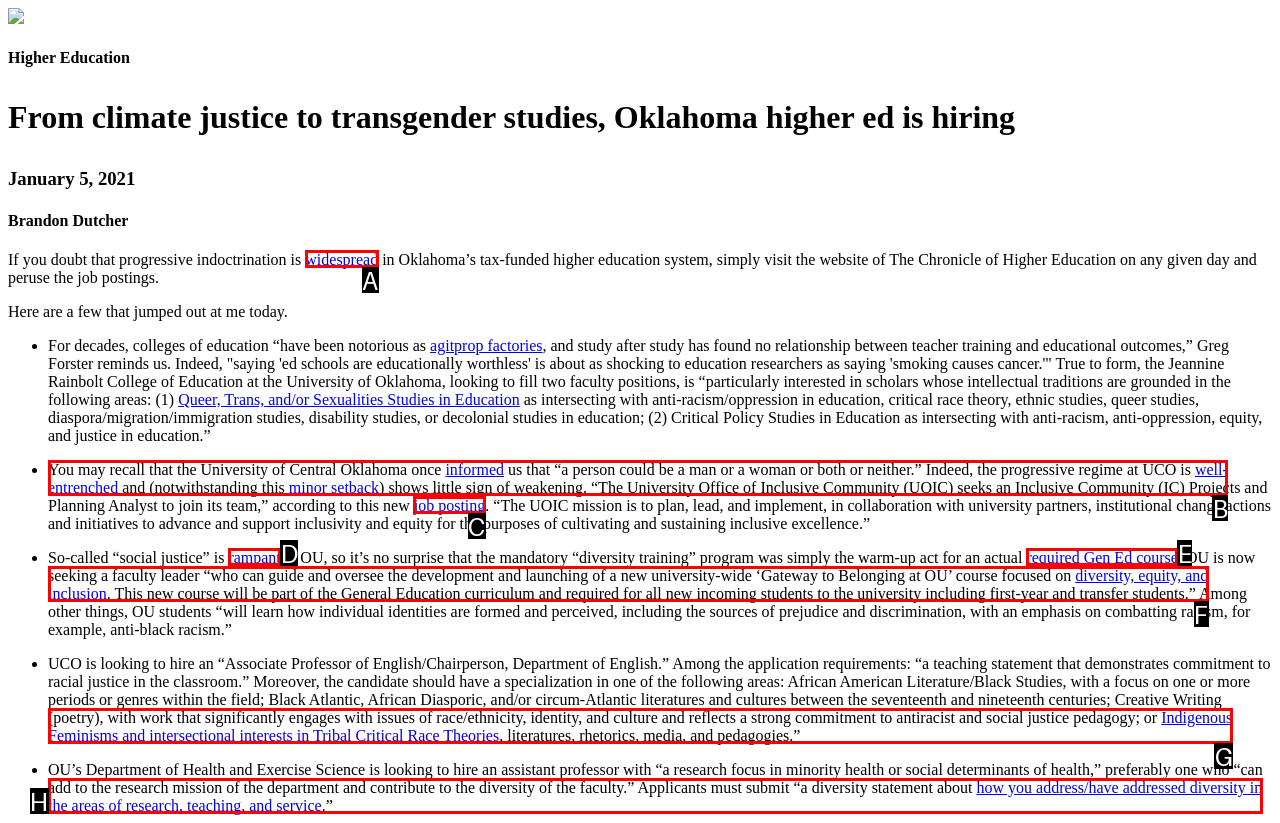Tell me which letter corresponds to the UI element that should be clicked to fulfill this instruction: Explore the link 'Indigenous Feminisms and intersectional interests in Tribal Critical Race Theories'
Answer using the letter of the chosen option directly.

G